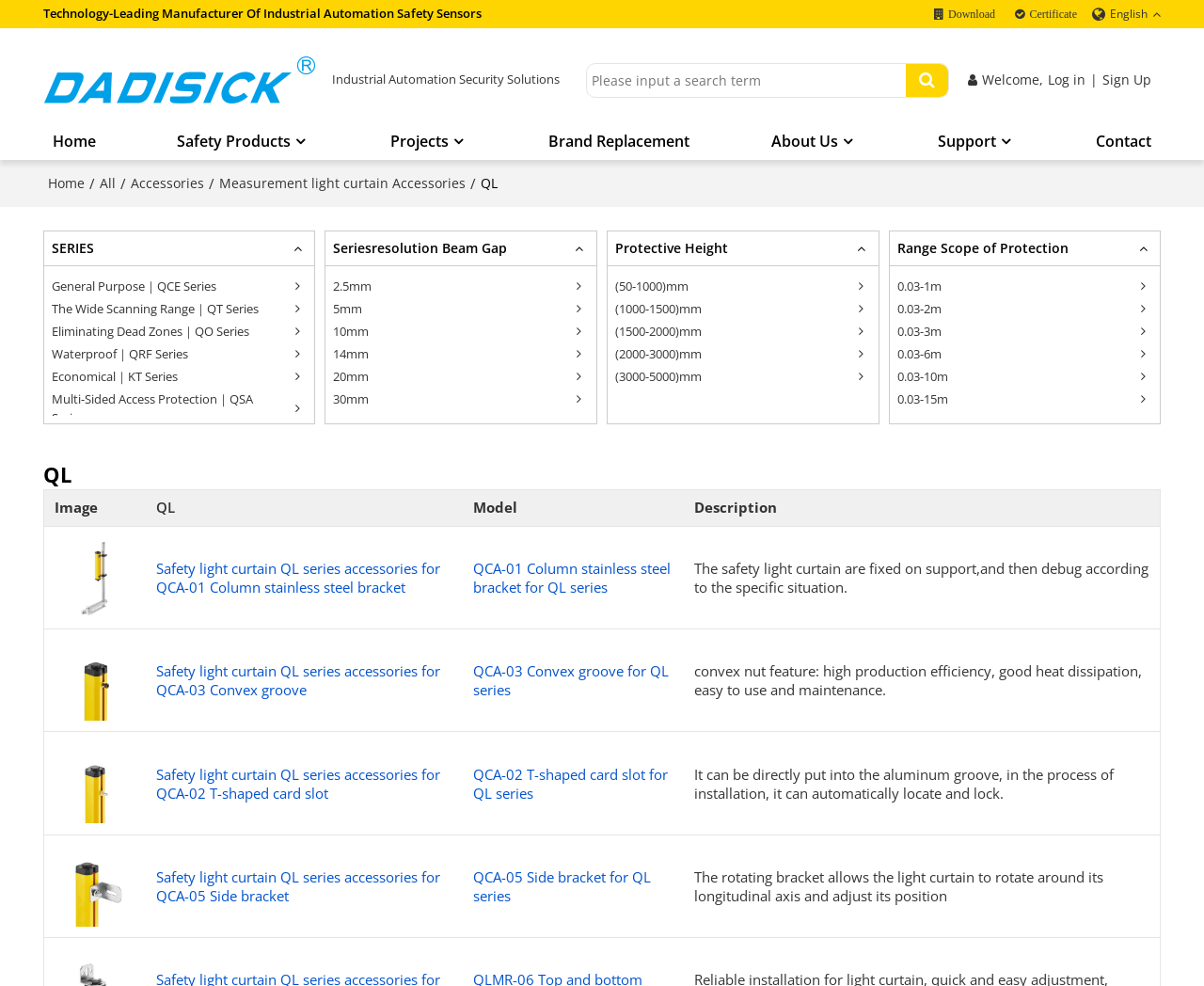Please find the bounding box coordinates of the element's region to be clicked to carry out this instruction: "Download".

[0.765, 0.005, 0.833, 0.024]